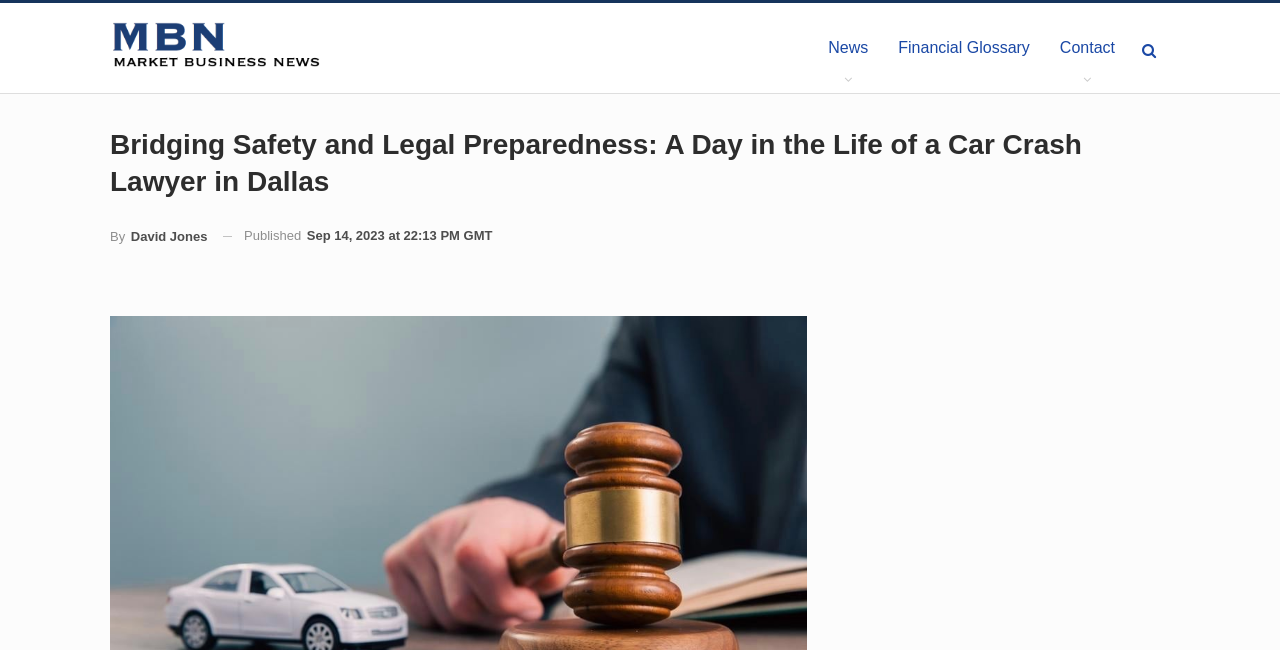What is the name of the news organization?
Using the information from the image, answer the question thoroughly.

I found the answer by looking at the top-left corner of the webpage, where there is a link with the text 'Market Business News' and an image with the same name. This suggests that 'Market Business News' is the name of the news organization.